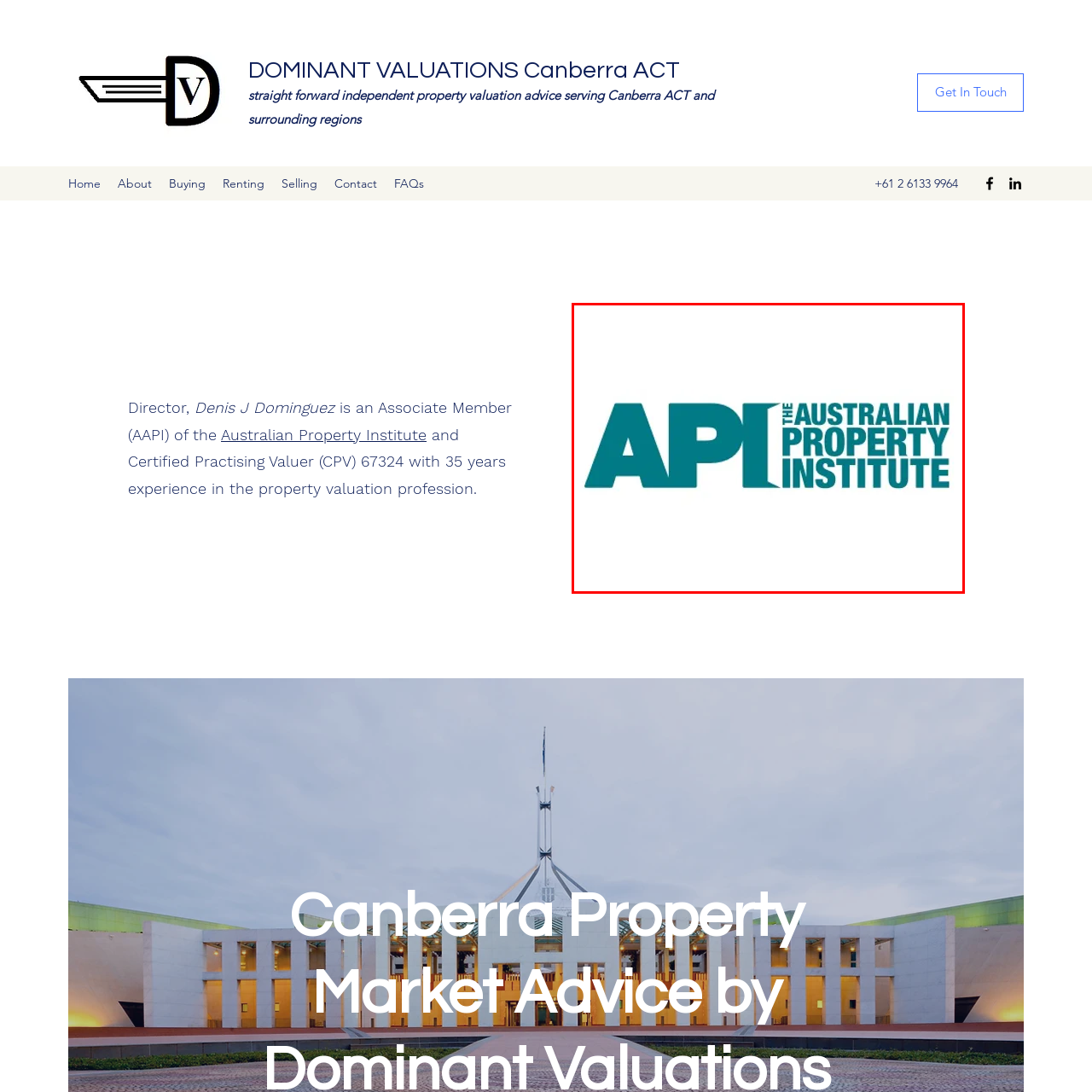Articulate a detailed narrative of what is visible inside the red-delineated region of the image.

This image features the logo of the Australian Property Institute (API), prominently displaying the acronym "API" in a bold teal font. Below the acronym, the words "THE AUSTRALIAN PROPERTY INSTITUTE" are included, reinforcing the organization's identity and its focus on property valuation and related services. This logo symbolizes the API's commitment to providing professional standards and support to property valuers in Australia. The design is clean and modern, reflecting a professional image aligned with the institute's reputation in the property sector.